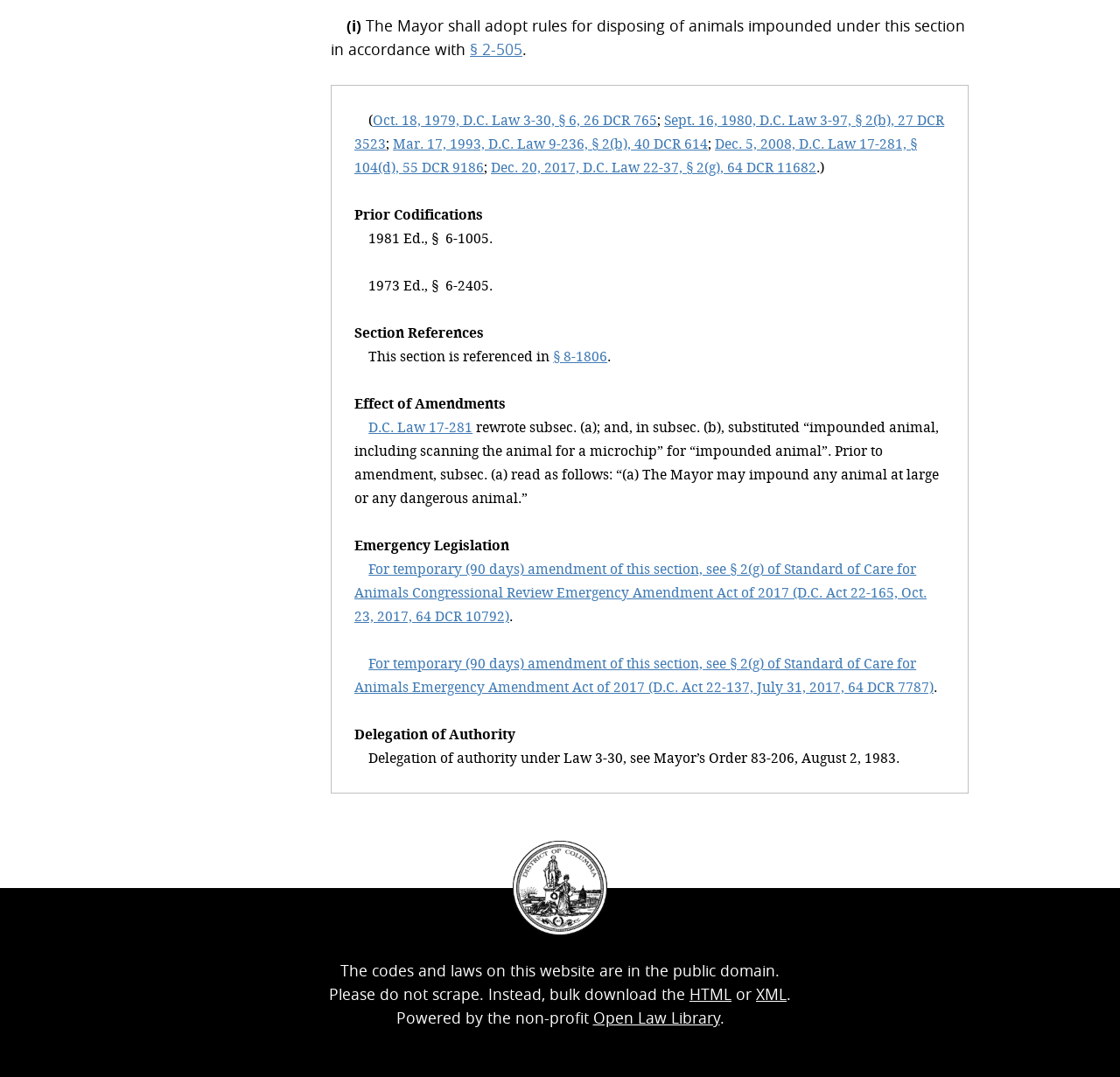Provide a one-word or short-phrase answer to the question:
What is the purpose of the 'Section References' section?

To reference other sections